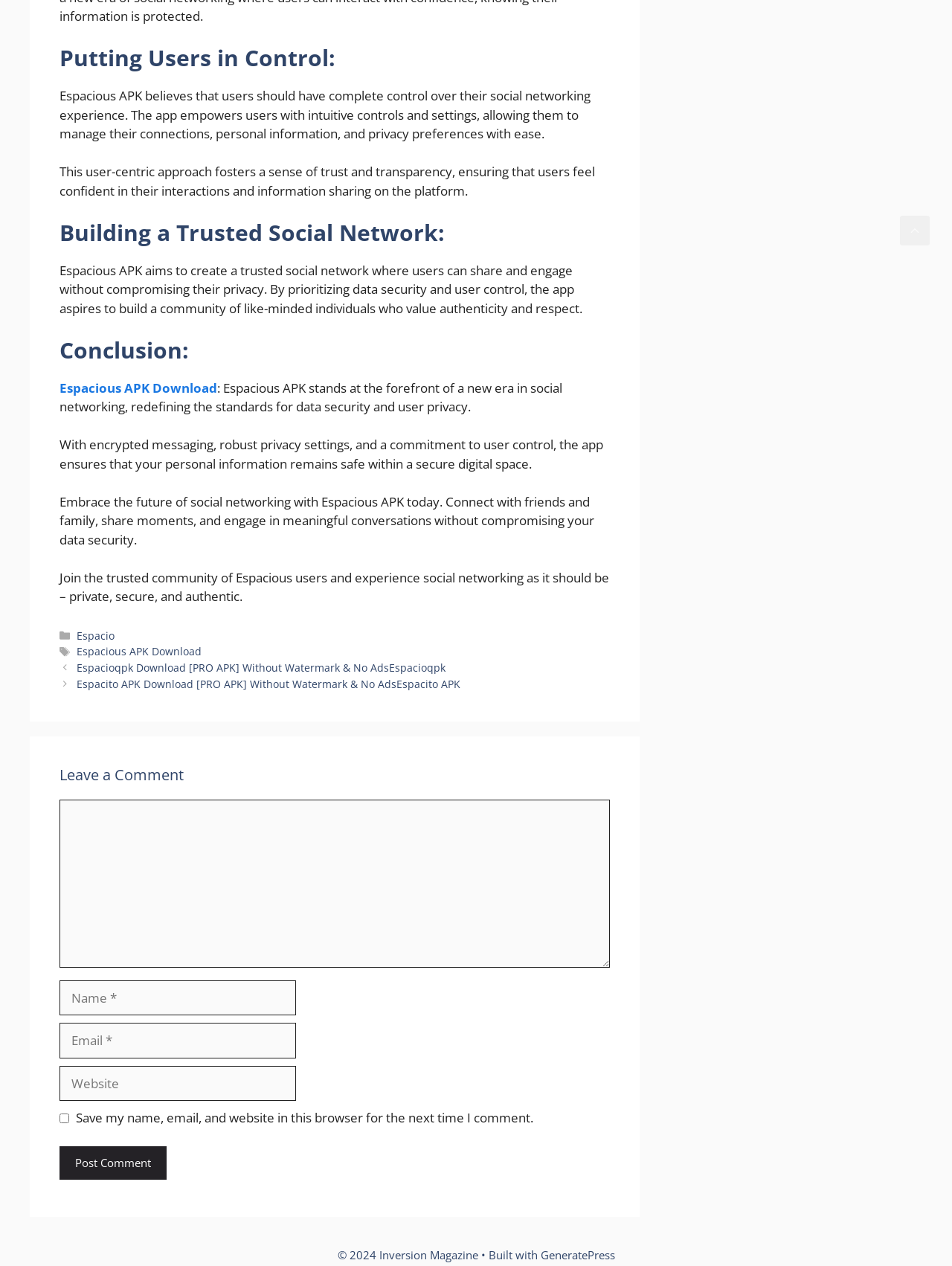Using the provided element description: "Espacio", identify the bounding box coordinates. The coordinates should be four floats between 0 and 1 in the order [left, top, right, bottom].

[0.081, 0.496, 0.12, 0.508]